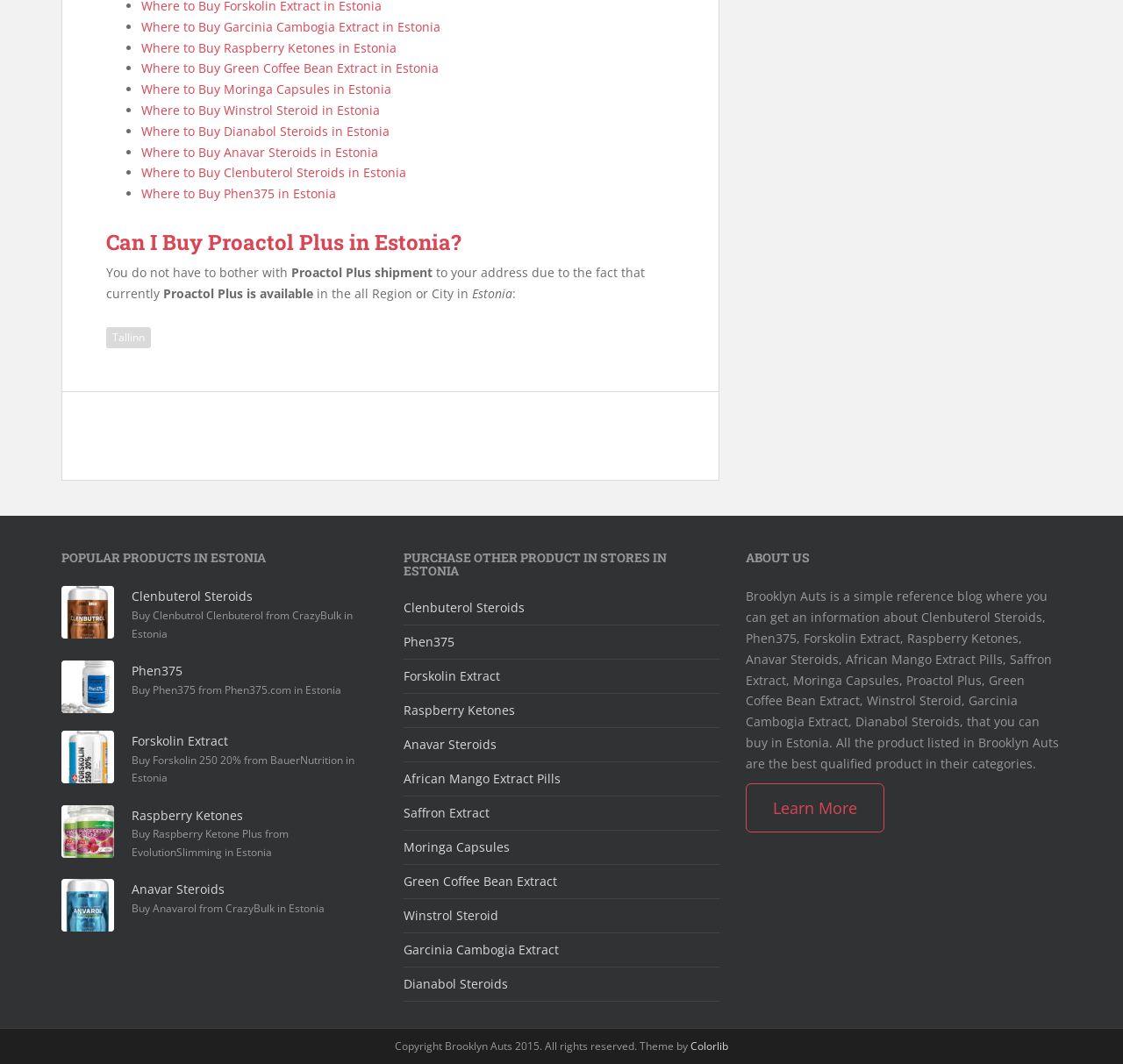What is the purpose of the website?
Please provide a full and detailed response to the question.

The website seems to be a simple reference blog that aims to provide information about various health products that can be purchased in Estonia, making it easier for users to learn about these products and make informed decisions.